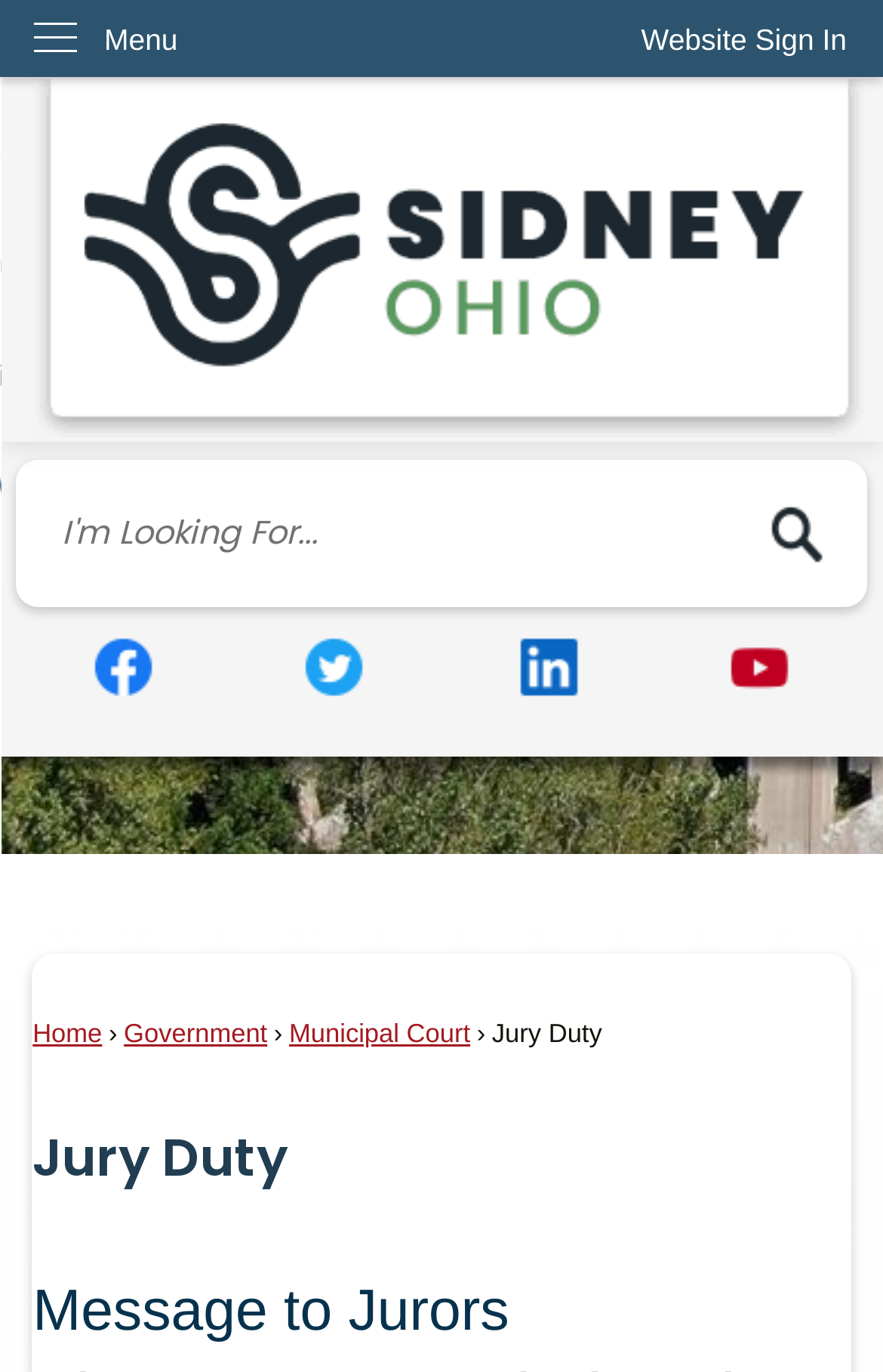Offer a detailed explanation of the webpage layout and contents.

The webpage is about jury duty in Sidney, Ohio, with a focus on paying for waiverable offenses. At the top left corner, there is a "Skip to Main Content" link. Next to it, on the top right corner, is a "Website Sign In" button. Below the sign-in button, there is a vertical menu with the label "Menu".

The main content area is divided into several sections. The first section has a "Home page" link with an accompanying image, taking up most of the width. Below it, there is a search region with a text box and a "Search" button, accompanied by a search icon.

The next section has three social media links, "facebook", "twitter", and another "twitter", each with its own layout table. These links are arranged horizontally, taking up about half of the page width.

The following section has a set of links, including "Home", "Government", "Municipal Court", and a static text "Jury Duty". These links are arranged horizontally, taking up about two-thirds of the page width.

Below these links, there are two headings. The first heading is "Jury Duty", and the second heading is "Message to Jurors". The "Message to Jurors" heading is located at the bottom of the page.